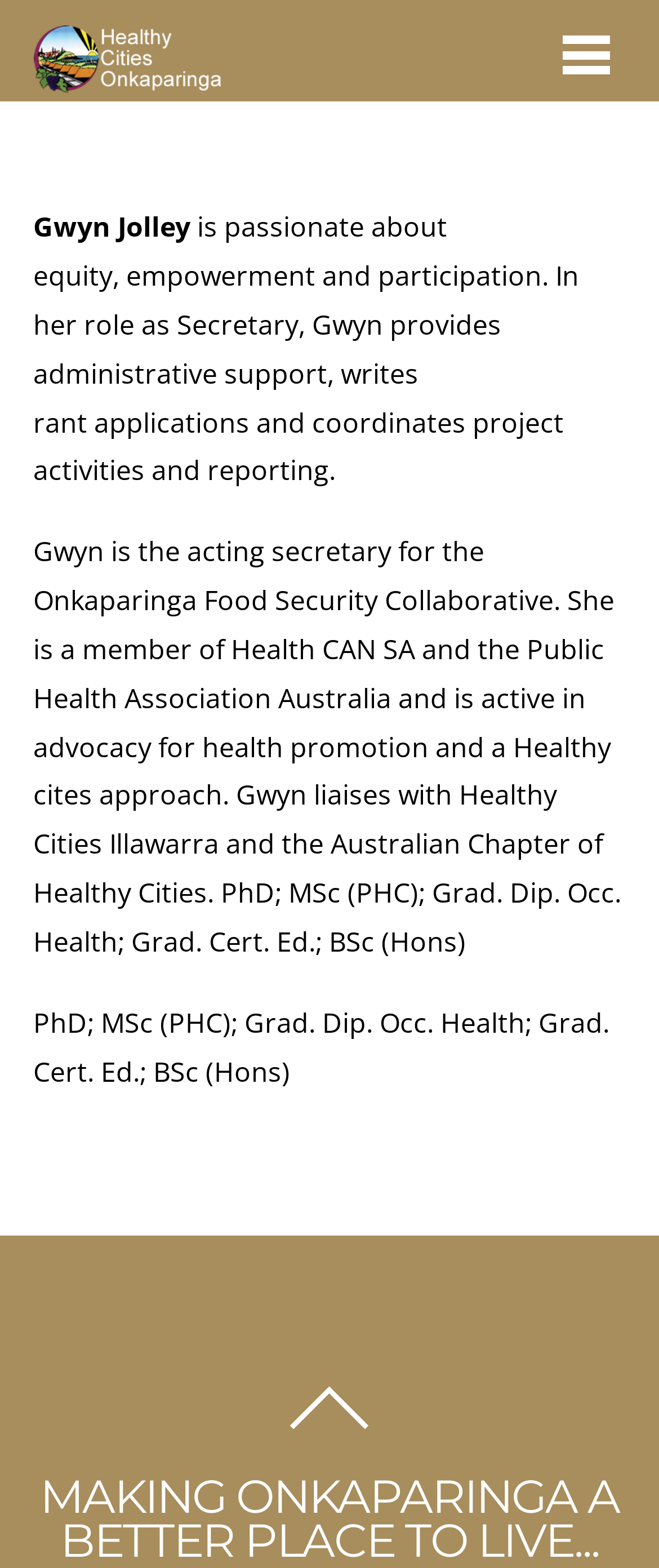What is Gwyn Jolley's role?
Please provide a comprehensive answer based on the information in the image.

Based on the webpage, Gwyn Jolley is described as being passionate about equity, empowerment, and participation, and in her role as Secretary, she provides administrative support, writes grant applications, and coordinates project activities and reporting.